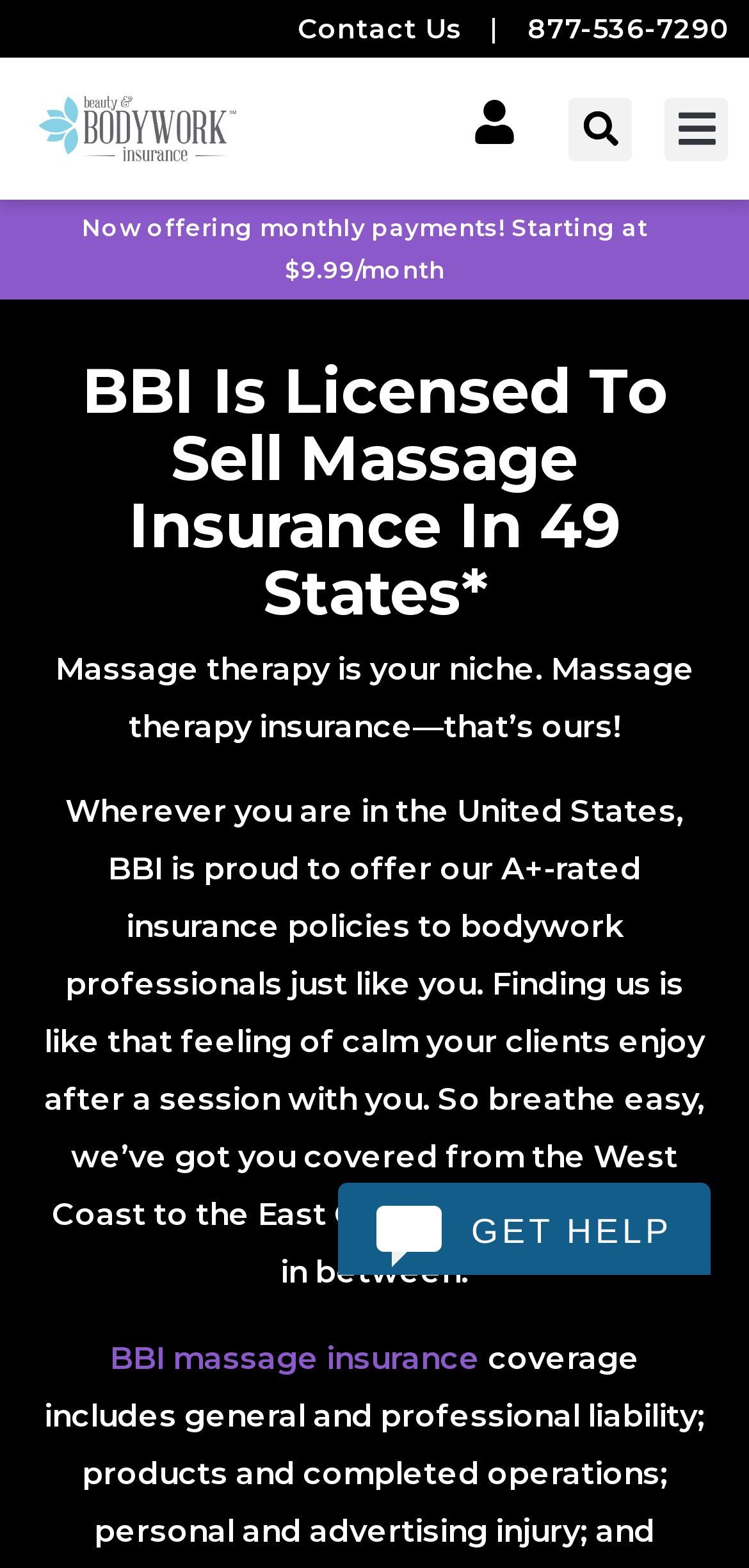Can you determine the bounding box coordinates of the area that needs to be clicked to fulfill the following instruction: "Click on Samsung"?

None